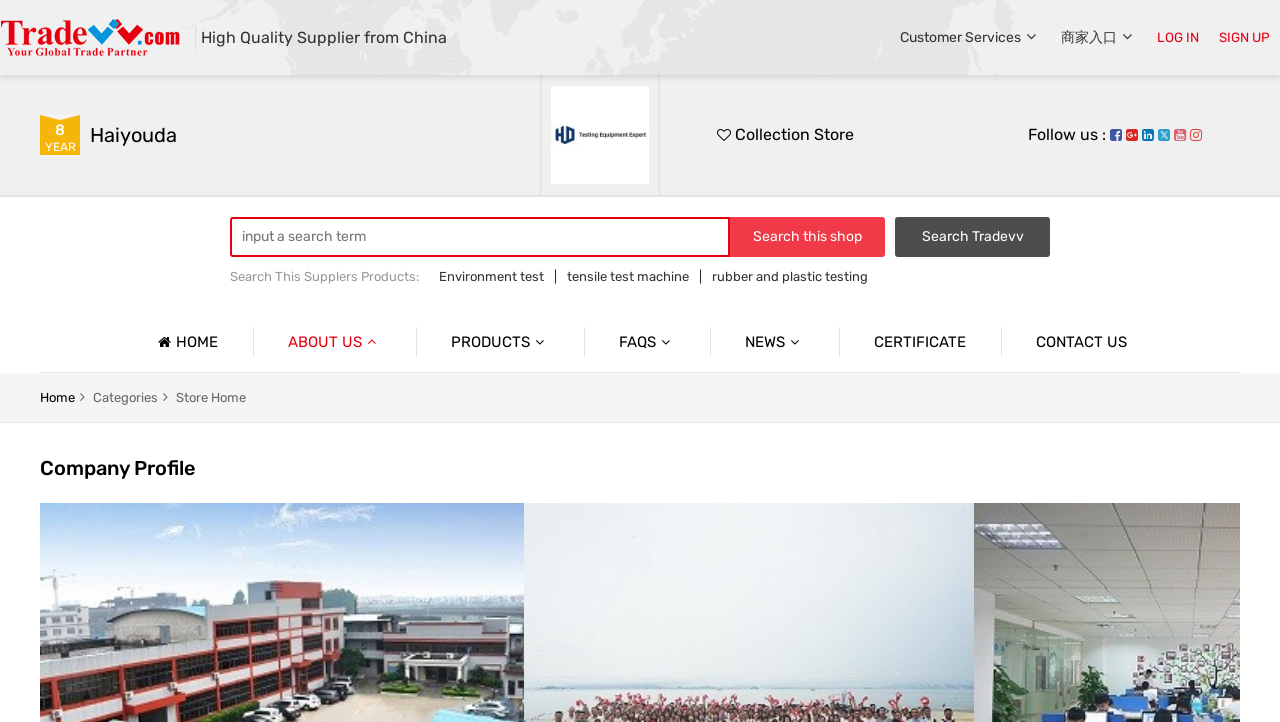Refer to the screenshot and answer the following question in detail:
What type of products does the company offer?

Based on the webpage, the company offers various types of testing machines, including environment test machines, tension machines, and optical test machines, which are used for materials testing and other purposes.